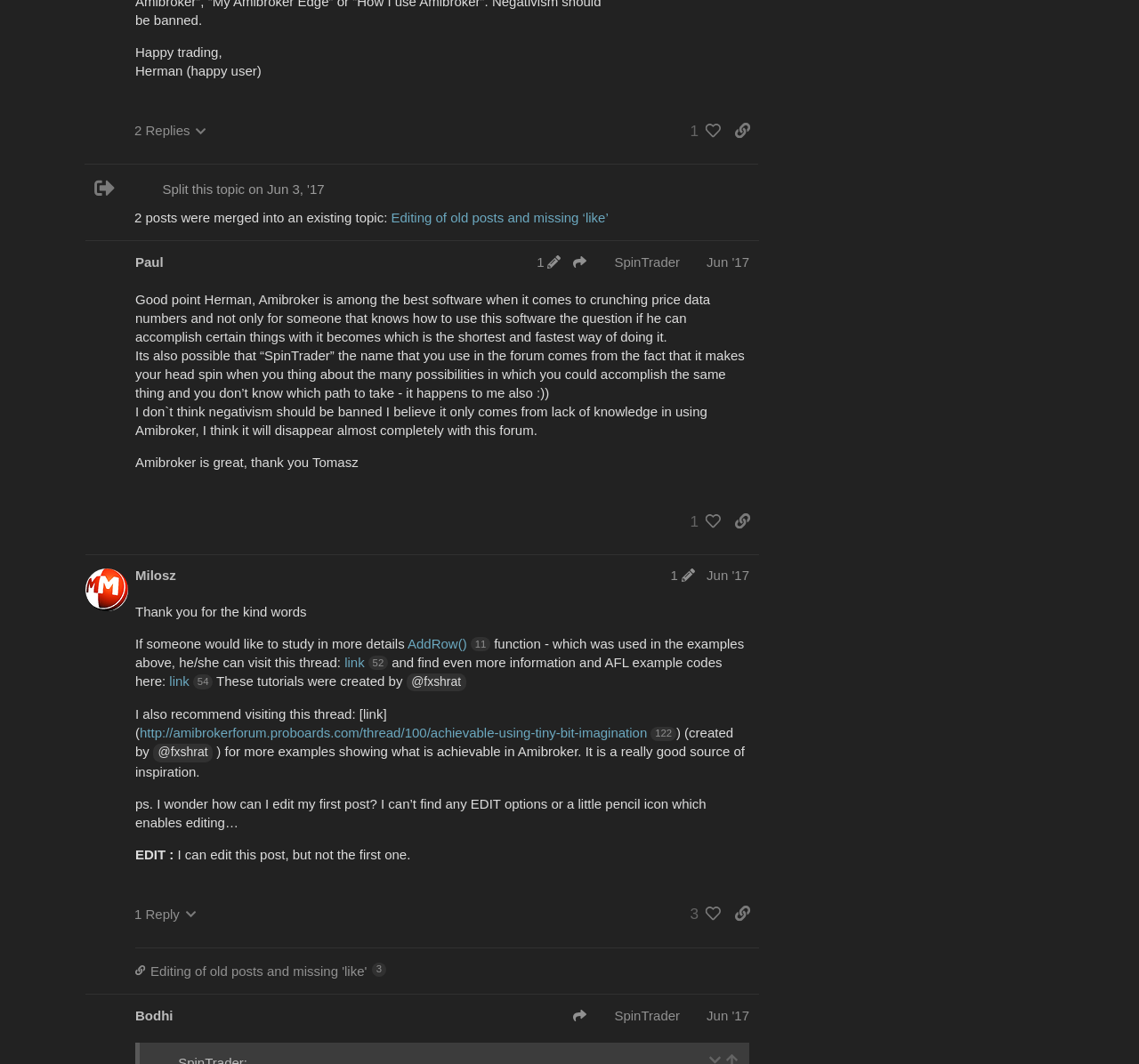Use a single word or phrase to answer the question: What is the name of the software being discussed in the topic '50 charts using TWS as data source'

AmiBroker